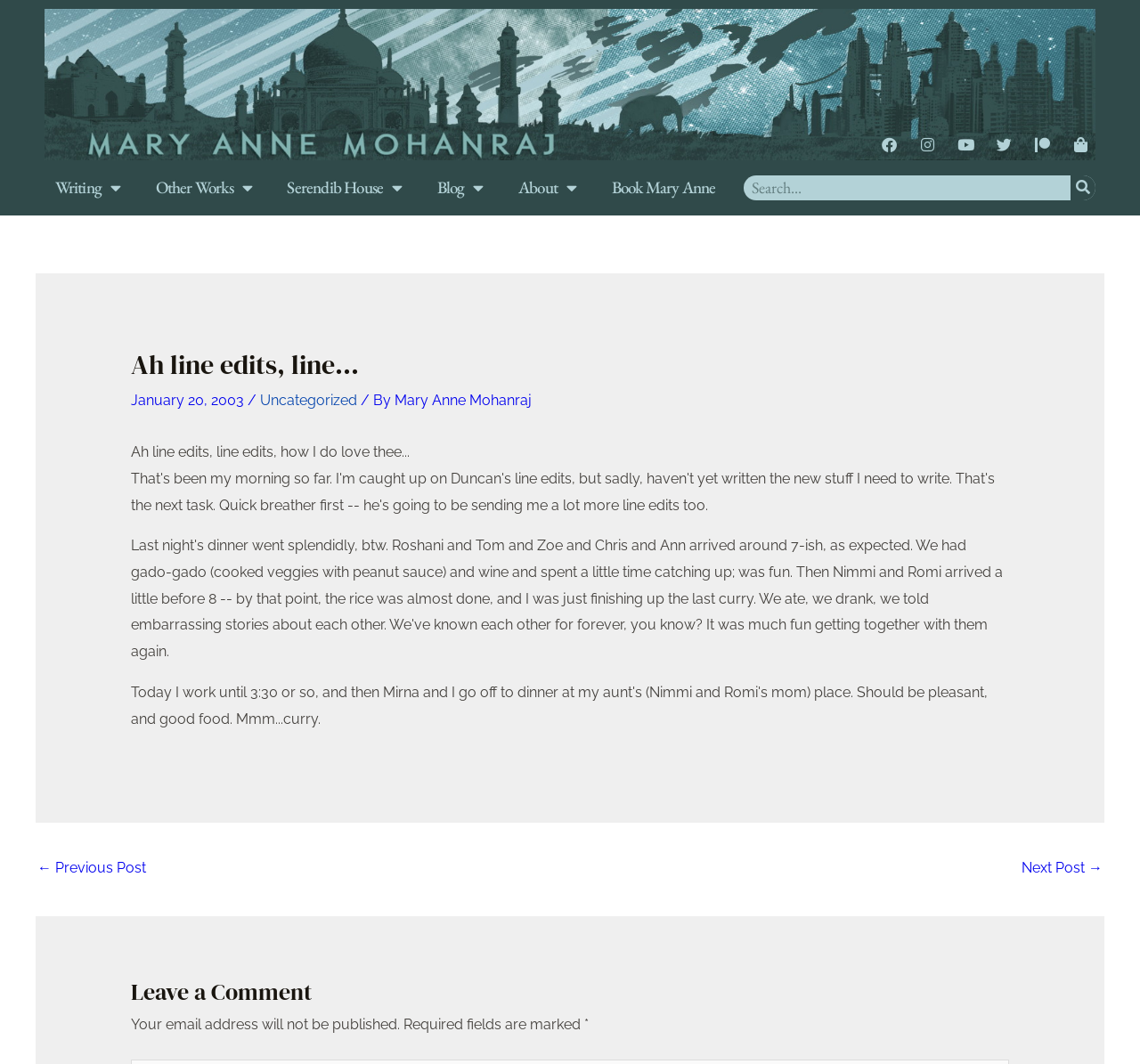Given the element description ← Previous Post, identify the bounding box coordinates for the UI element on the webpage screenshot. The format should be (top-left x, top-left y, bottom-right x, bottom-right y), with values between 0 and 1.

None